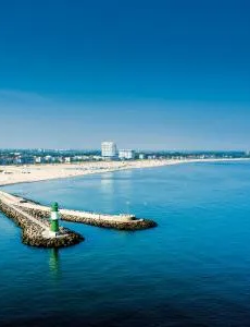What type of establishment is Hotel Neptun?
From the screenshot, provide a brief answer in one word or phrase.

Five-star hotel